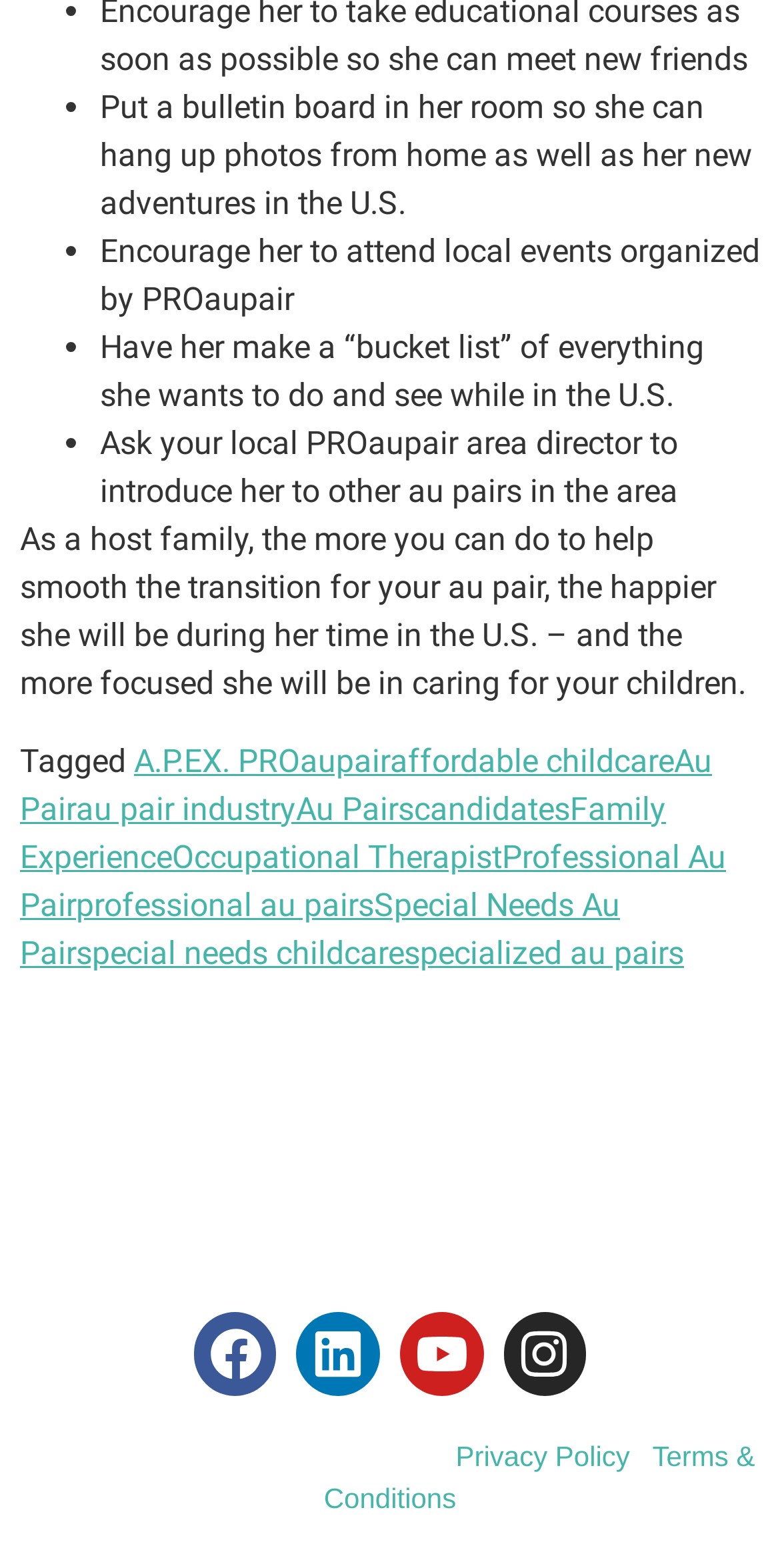Please determine the bounding box coordinates of the clickable area required to carry out the following instruction: "Check the Privacy Policy of Apex Social". The coordinates must be four float numbers between 0 and 1, represented as [left, top, right, bottom].

[0.584, 0.918, 0.808, 0.938]